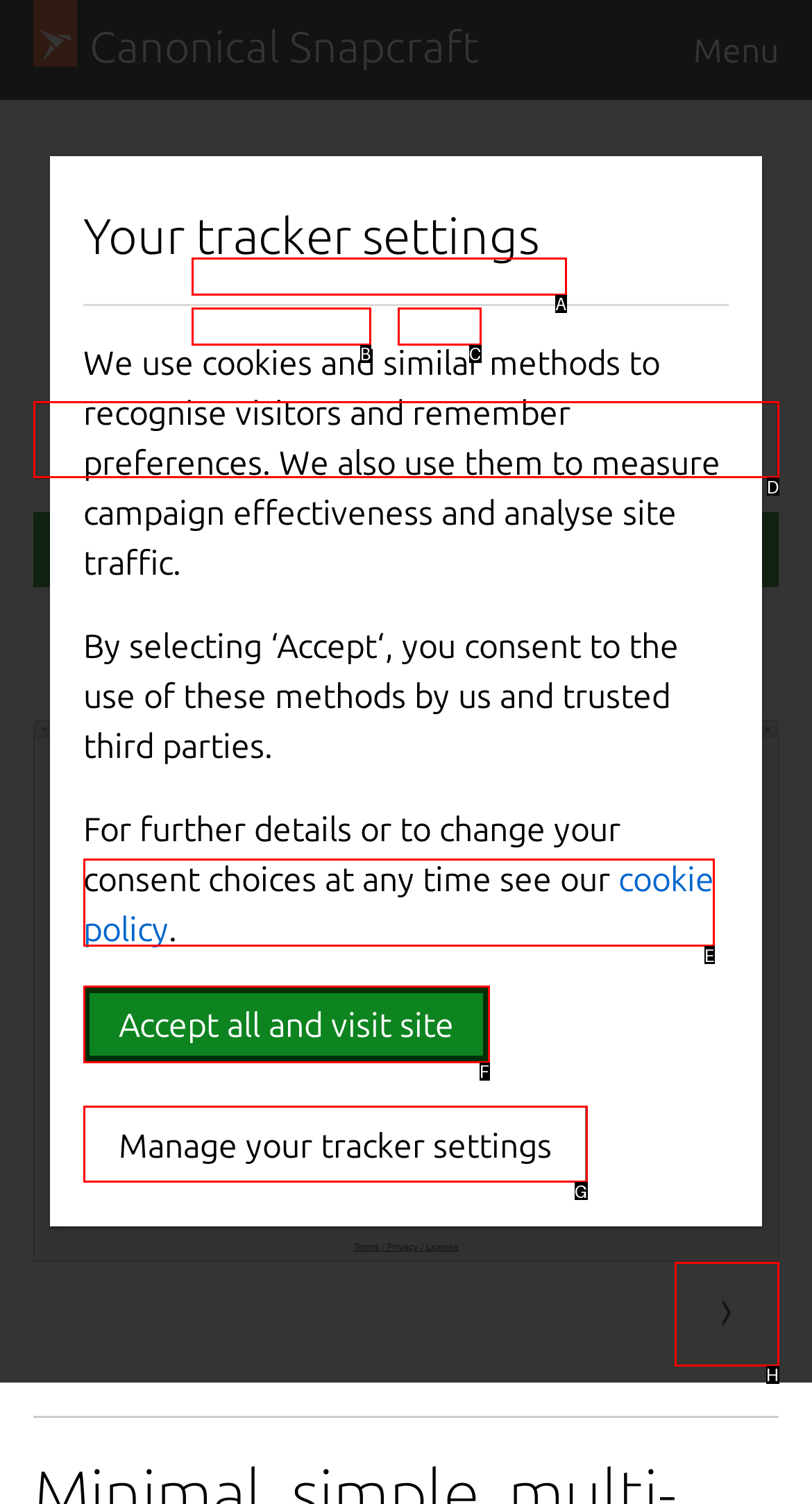Identify the letter of the UI element that corresponds to: Jean-François Alarie (alaj)
Respond with the letter of the option directly.

A